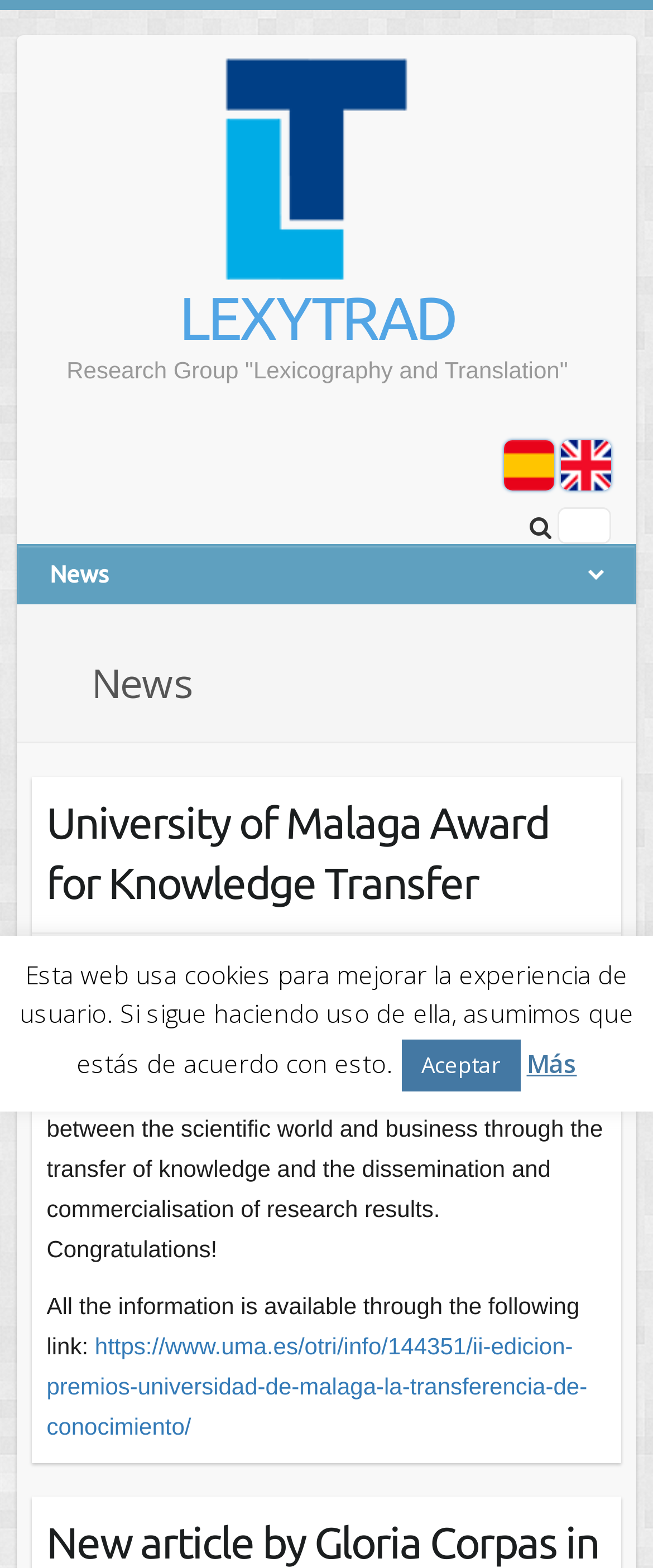Based on the image, provide a detailed and complete answer to the question: 
What is the title of the latest article?

The title of the latest article can be found in the heading element 'University of Malaga Award for Knowledge Transfer' which is a child of the link element with bounding box coordinates [0.049, 0.495, 0.951, 0.584].